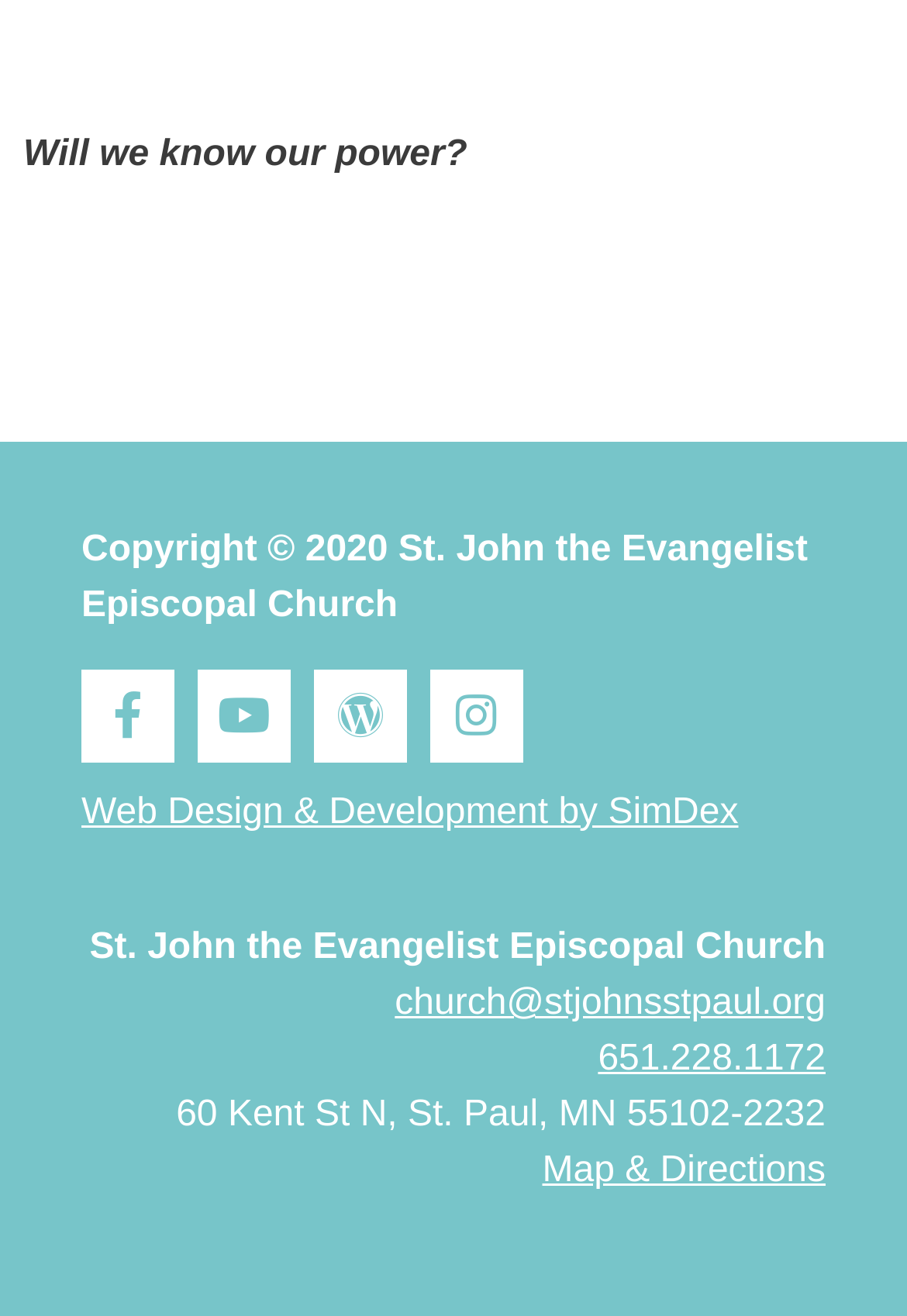Locate the bounding box coordinates for the element described below: "title="Printer Friendly, PDF & Email"". The coordinates must be four float values between 0 and 1, formatted as [left, top, right, bottom].

[0.026, 0.266, 0.974, 0.319]